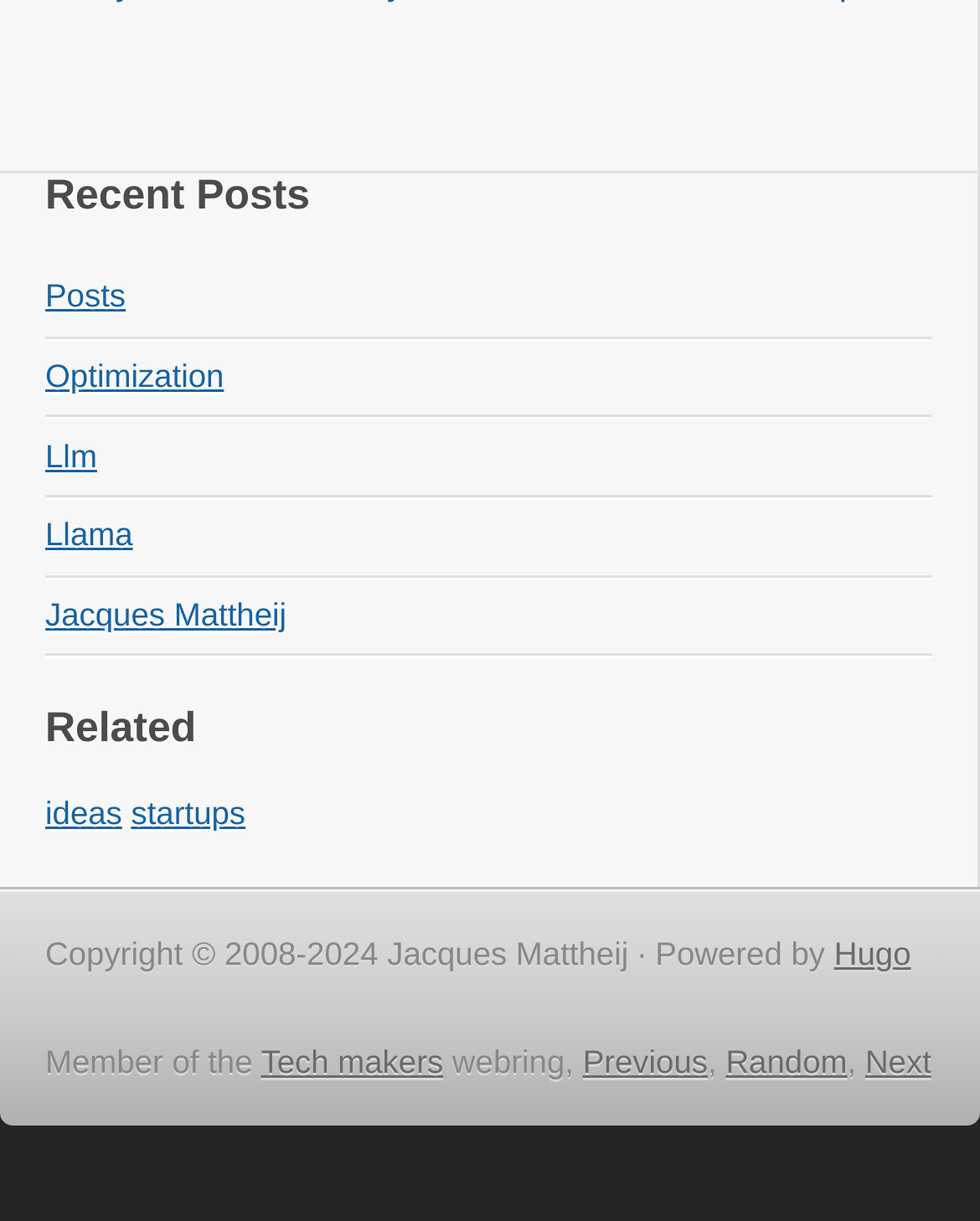Specify the bounding box coordinates of the area to click in order to follow the given instruction: "Go to optimization page."

[0.046, 0.292, 0.229, 0.323]